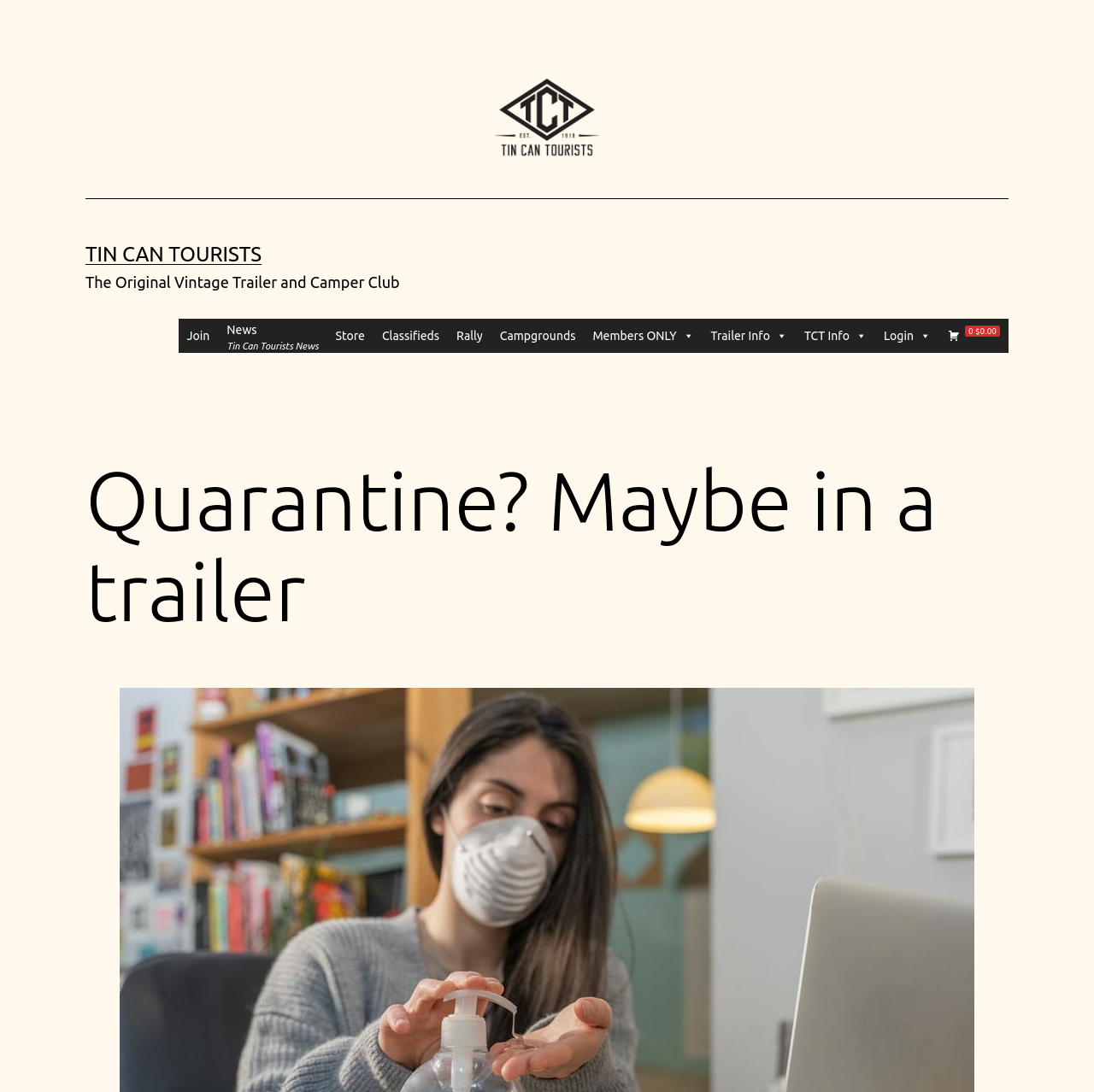Determine the primary headline of the webpage.

Quarantine? Maybe in a trailer